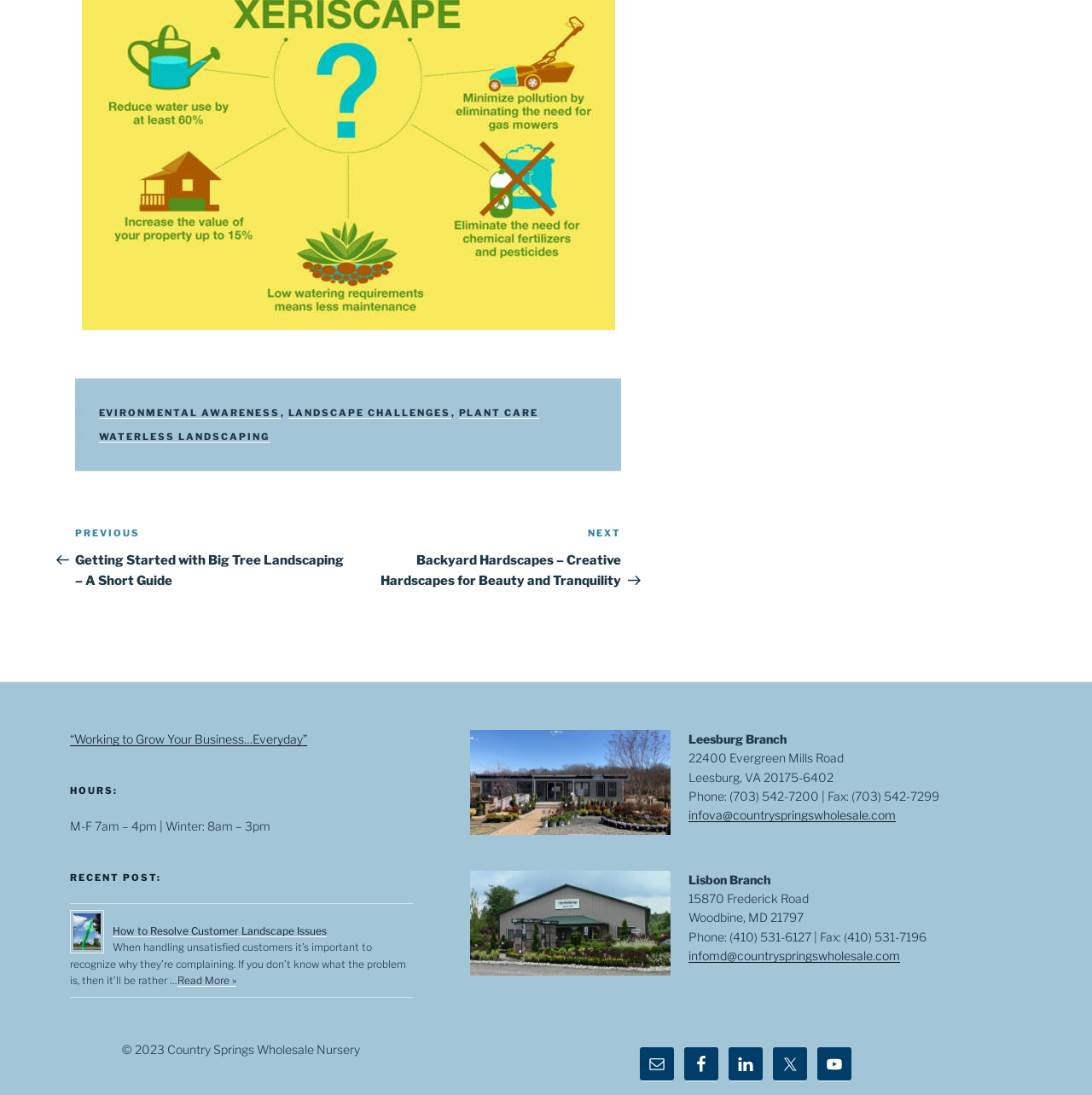Using details from the image, please answer the following question comprehensively:
What is the topic of the recent post?

I found the topic of the recent post by looking at the heading 'RECENT POST:' and the link 'How to Resolve Customer Landscape Issues' below it.